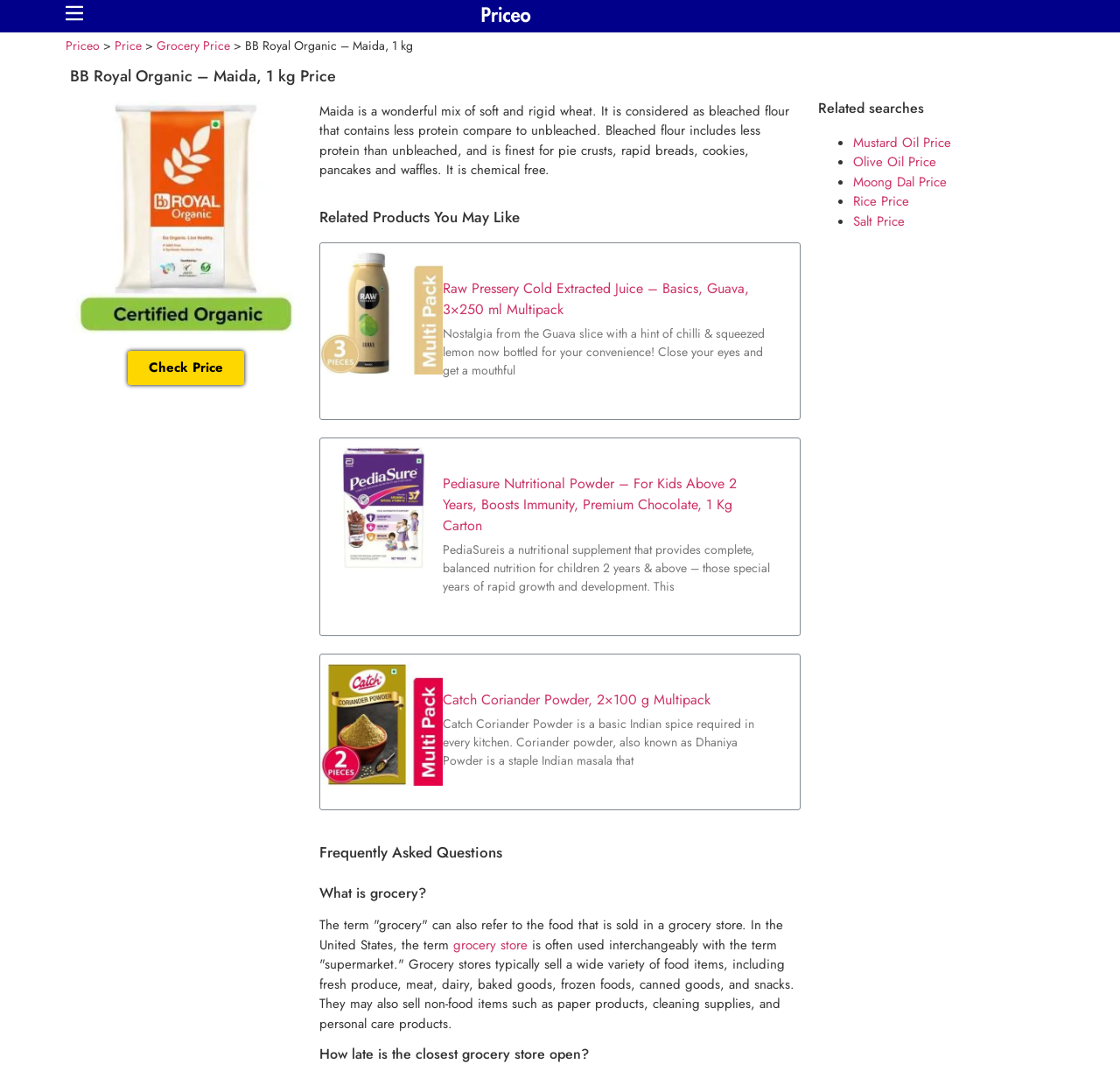Offer a detailed account of what is visible on the webpage.

This webpage is about BB Royal Organic Maida, a type of flour. At the top, there is a button and a link to "Priceo" with an accompanying image. Below that, there is a heading that reads "BB Royal Organic – Maida, 1 kg Price" and an image of the product. 

To the right of the product image, there is a link to "Check Price". Below the product image, there is a paragraph of text that describes Maida as a mix of soft and rigid wheat, suitable for making pie crusts, rapid breads, cookies, pancakes, and waffles.

Underneath the product description, there is a section titled "Related Products You May Like" that features three articles. Each article contains an image, a link to the product, and a brief description of the product. The products are Raw Pressery Cold Extracted Juice, Pediasure Nutritional Powder, and Catch Coriander Powder.

Further down the page, there is a section titled "Frequently Asked Questions" that contains two headings: "What is grocery?" and "How late is the closest grocery store open?". The first heading is followed by a paragraph of text that explains the term "grocery" and its usage. The second heading is not followed by any text.

At the bottom of the page, there is a section titled "Related searches" that contains a list of links to other products, including Mustard Oil, Olive Oil, Moong Dal, Rice, and Salt. Each link is preceded by a bullet point.